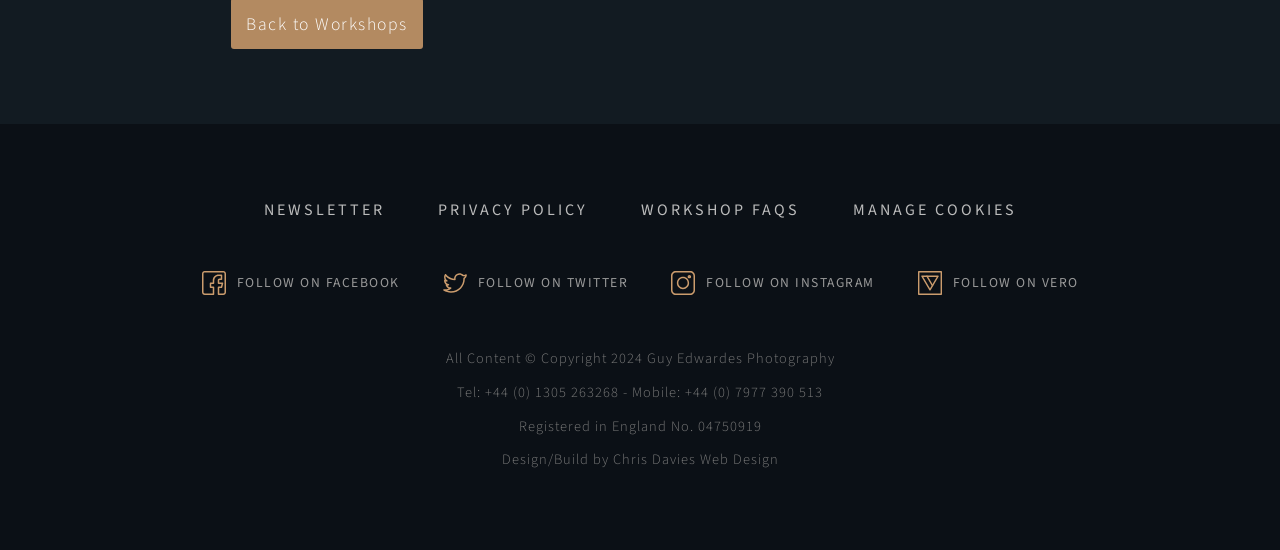Respond with a single word or phrase for the following question: 
How many social media platforms are linked?

4